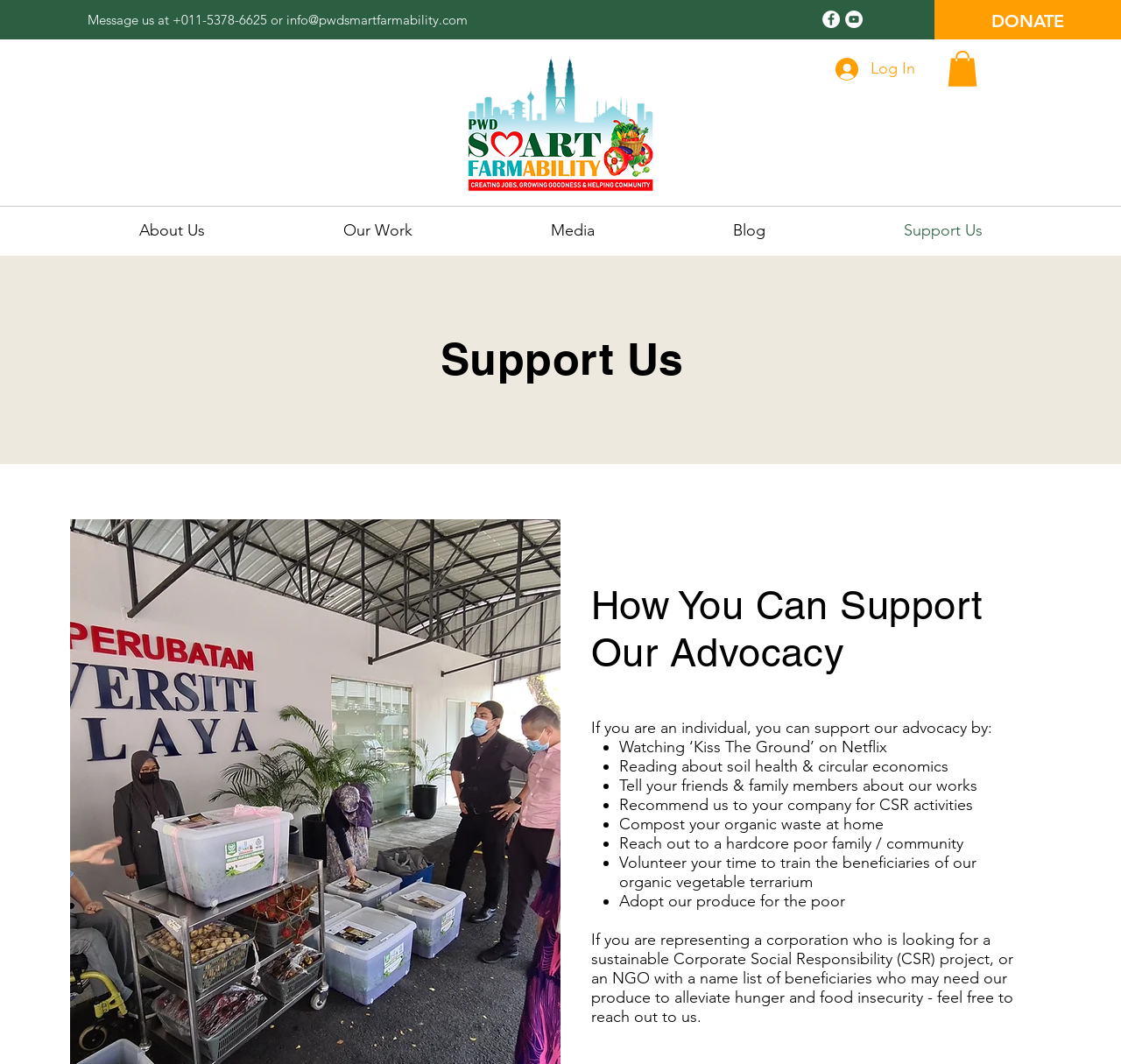What is the phone number to message?
Can you offer a detailed and complete answer to this question?

I found the phone number by looking at the top section of the webpage, where it says 'Message us at +011-5378-6625 or...'.